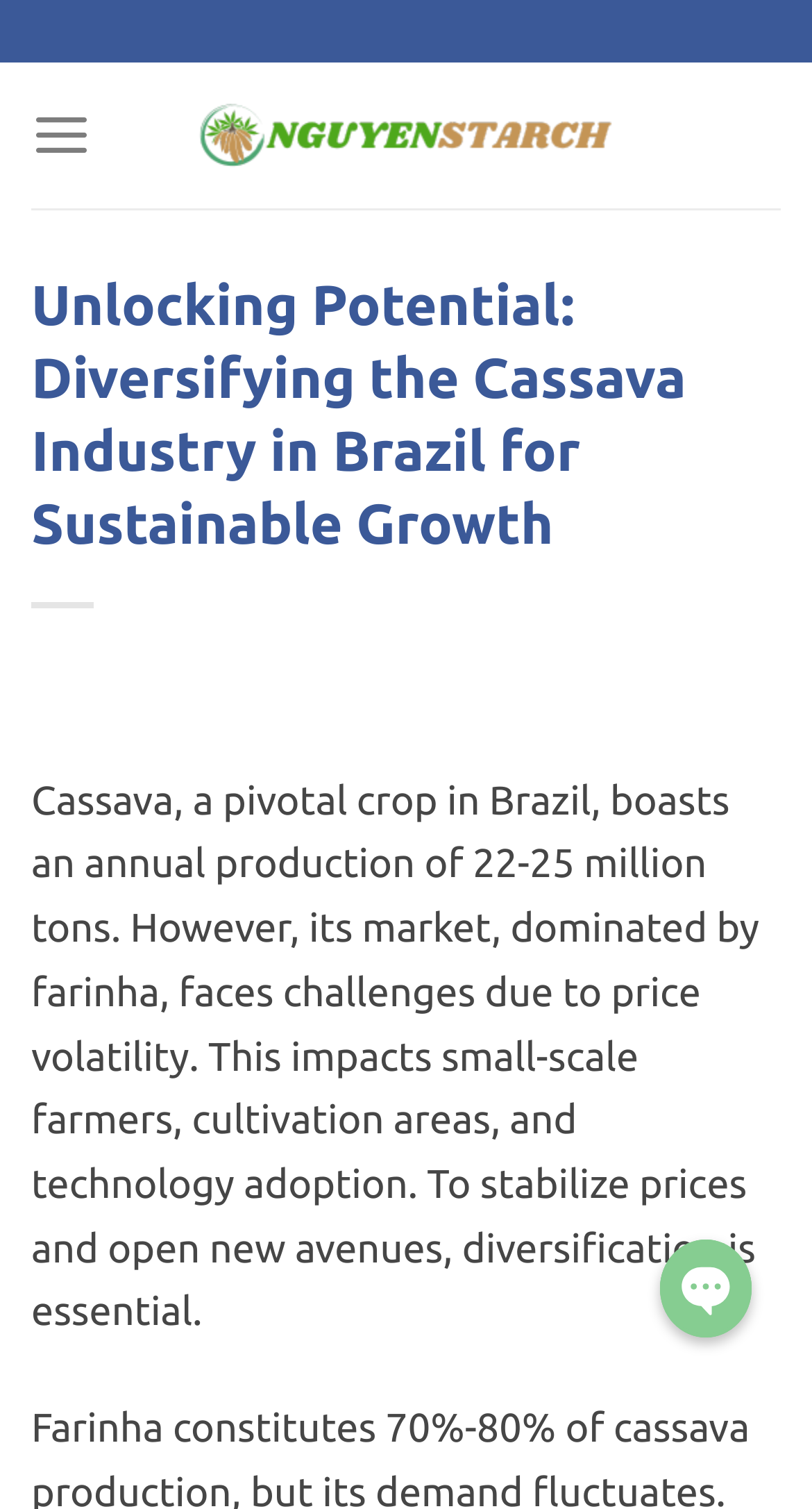Give a one-word or short-phrase answer to the following question: 
What is the text on the button at the bottom-right corner?

OPEN CHATY